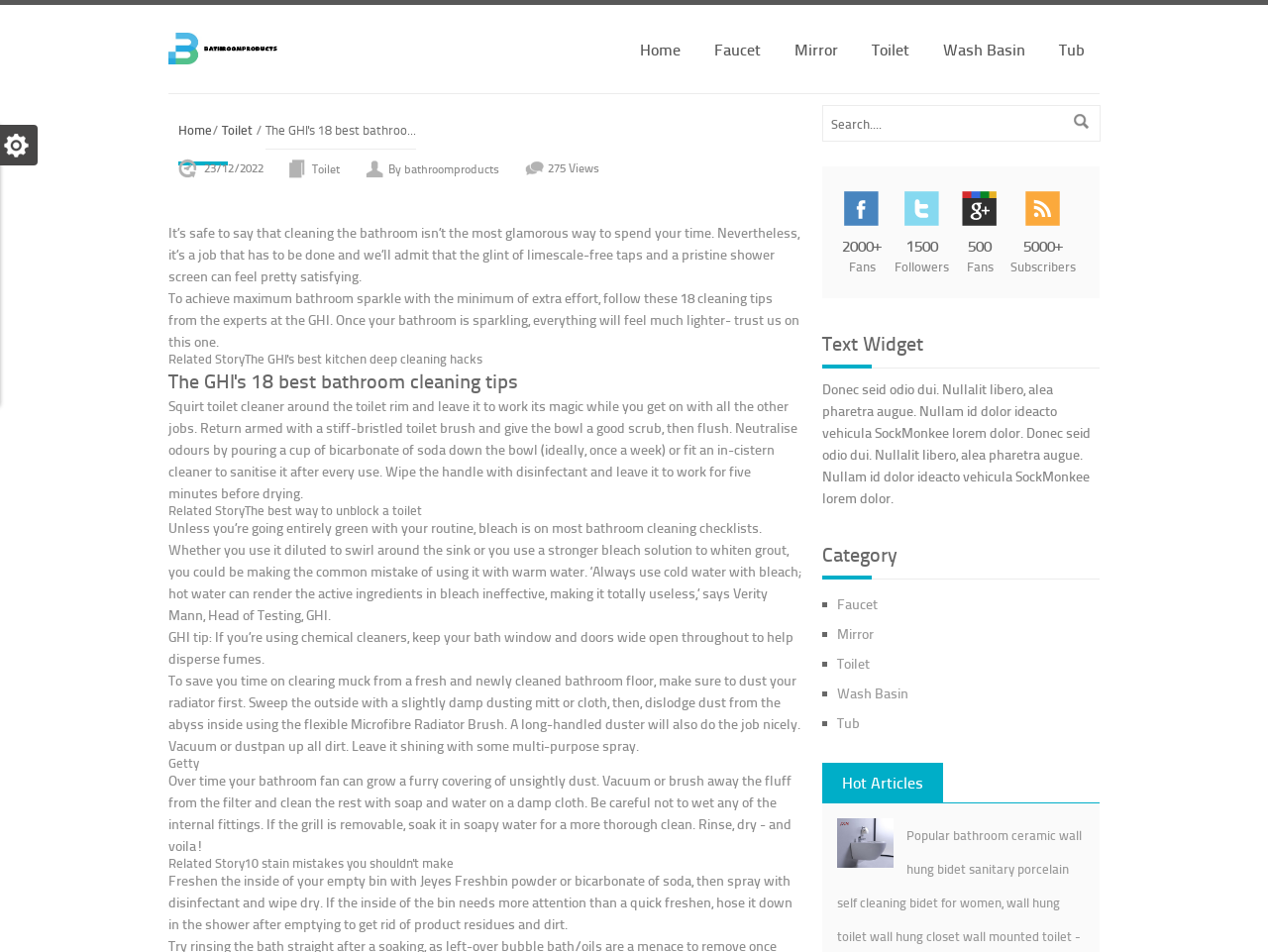Indicate the bounding box coordinates of the clickable region to achieve the following instruction: "Click on the 'Getty' image."

[0.133, 0.792, 0.157, 0.811]